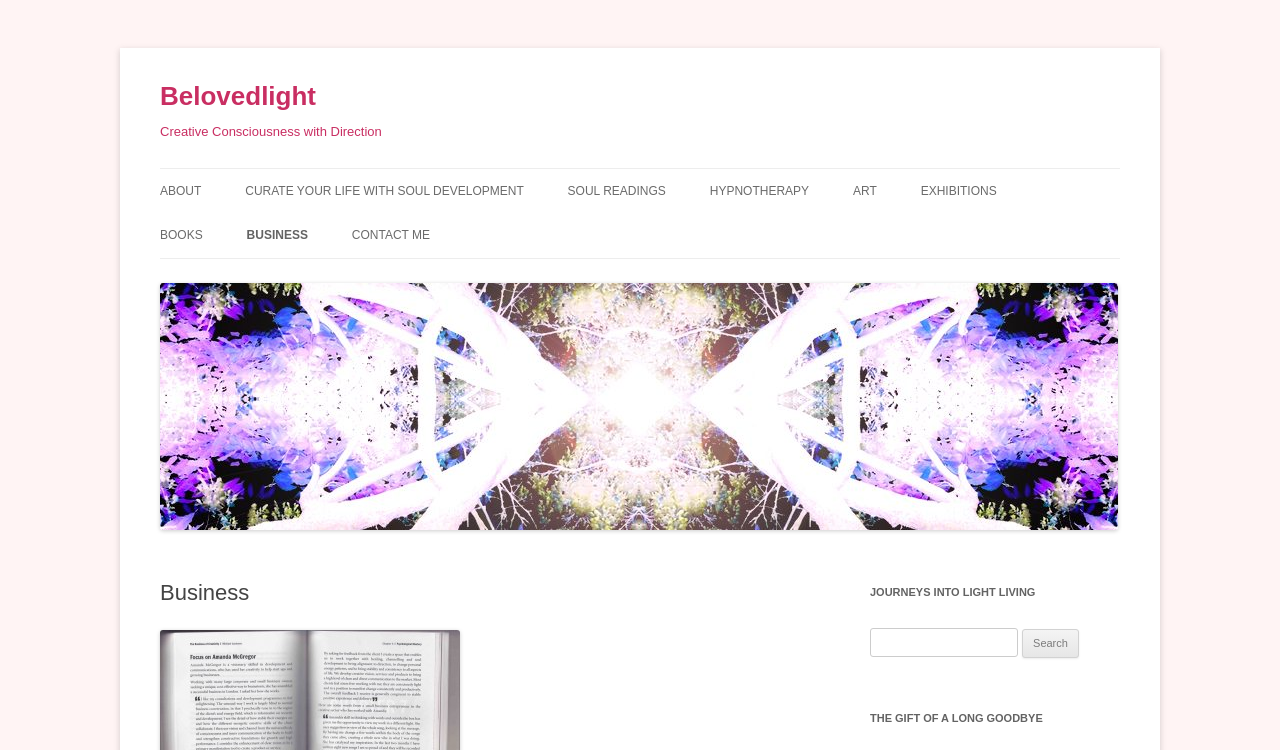Generate a thorough description of the webpage.

The webpage is titled "Business - Belovedlight" and has a prominent heading "Belovedlight" at the top left corner. Below this heading, there is another heading "Creative Consciousness with Direction". 

On the top right side, there is a link "Skip to content". 

The main navigation menu is located at the top center of the page, consisting of several links: "ABOUT", "CURATE YOUR LIFE WITH SOUL DEVELOPMENT", "SOUL READINGS", "HYPNOTHERAPY", "ART", "EXHIBITIONS", and "BOOKS". 

Below the navigation menu, there are additional links: "BUSINESS", which is currently focused, and "CONTACT ME". 

At the bottom left corner, there is a link "Belovedlight" with an associated image. Above the image, there is a header section with a heading "Business". 

To the right of the image, there are three sections. The first section has a heading "JOURNEYS INTO LIGHT LIVING". The second section is a search bar with a label "Search for:" and a text box to input search queries. The search bar also has a "Search" button. The third section has a heading "THE GIFT OF A LONG GOODBYE".